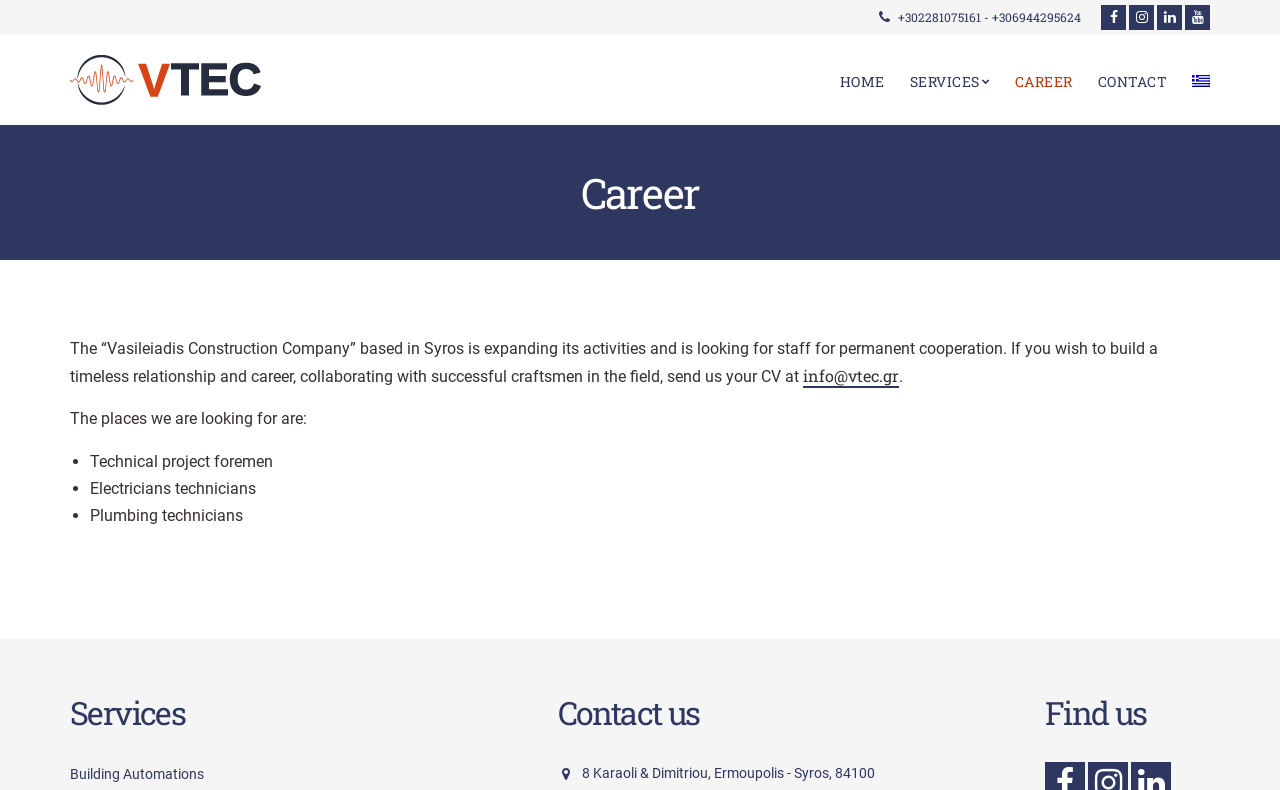Refer to the screenshot and answer the following question in detail:
What is the location of the company?

I found the location of the company '8 Karaoli & Dimitriou, Ermoupolis - Syros, 84100' in the link element with the text '8 Karaoli & Dimitriou, Ermoupolis - Syros, 84100' which is mentioned as the contact address.